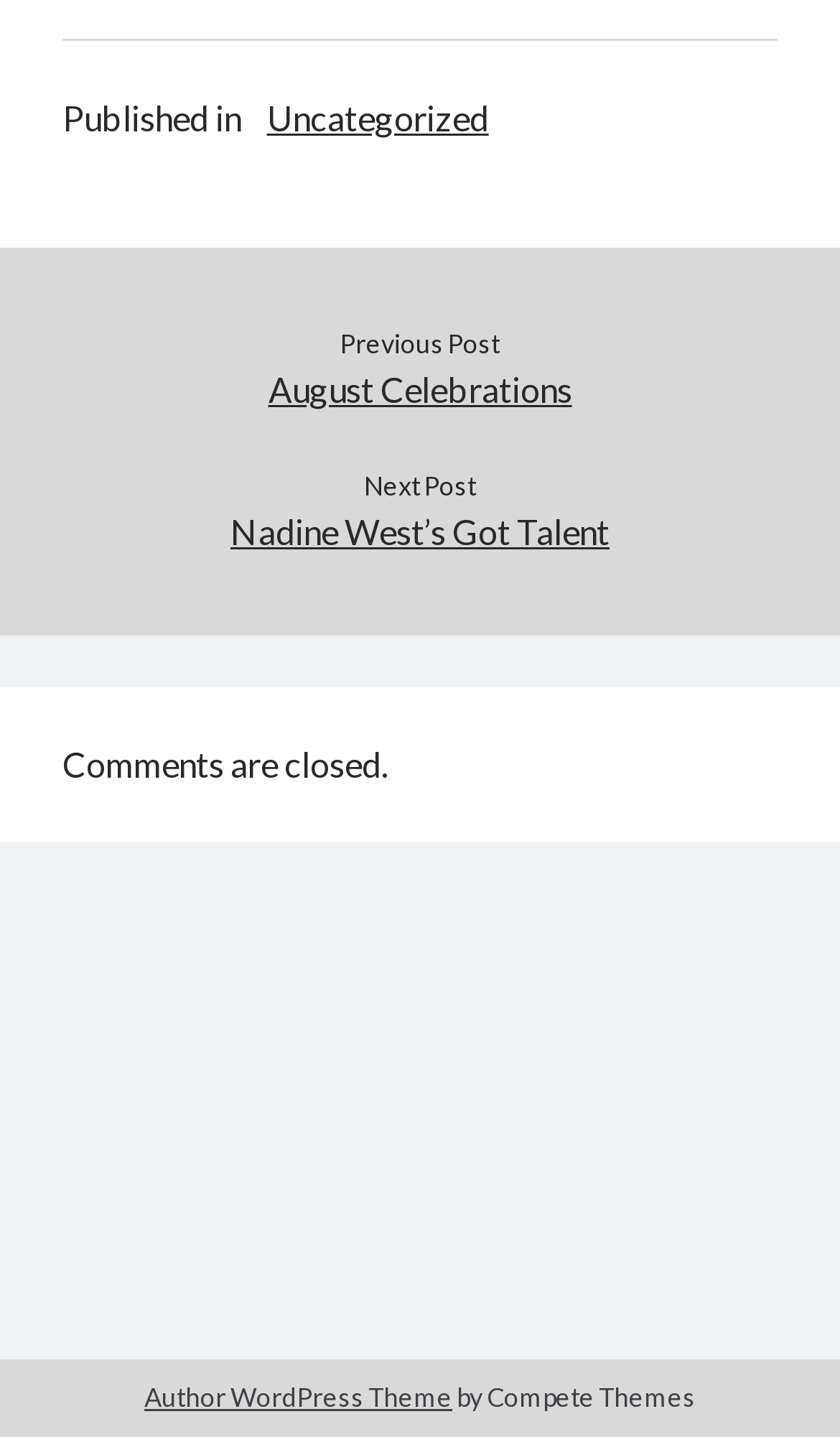Are comments allowed on this post? Refer to the image and provide a one-word or short phrase answer.

No